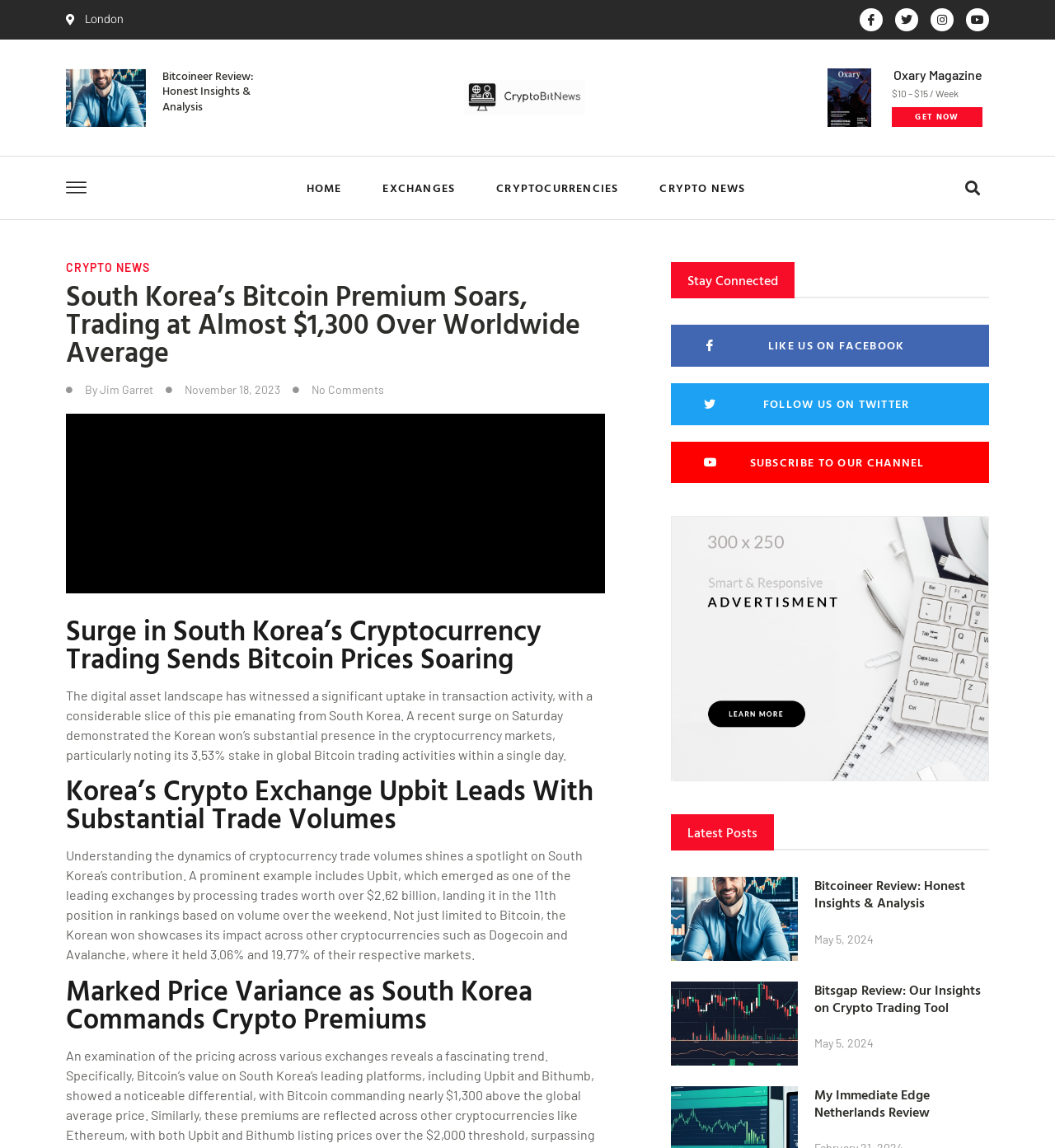What is the name of the author of the article?
Please provide a single word or phrase in response based on the screenshot.

Jim Garret